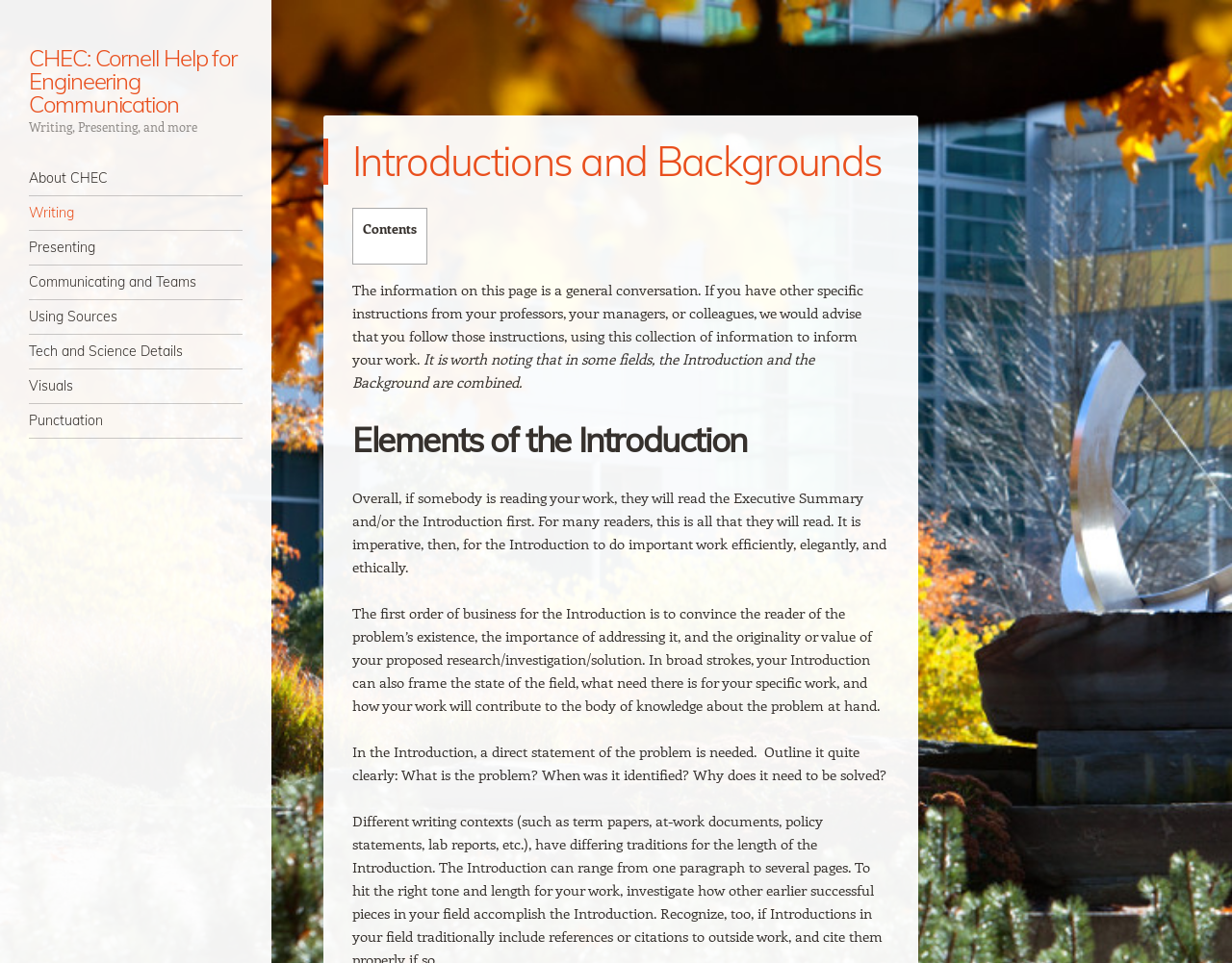Why is it important to make the Introduction efficient, elegant, and ethical?
Please elaborate on the answer to the question with detailed information.

The webpage emphasizes that the Introduction is the first part of the work that many readers will read, so it is imperative for the Introduction to do important work efficiently, elegantly, and ethically, in order to make a good first impression and convince the reader to continue reading.